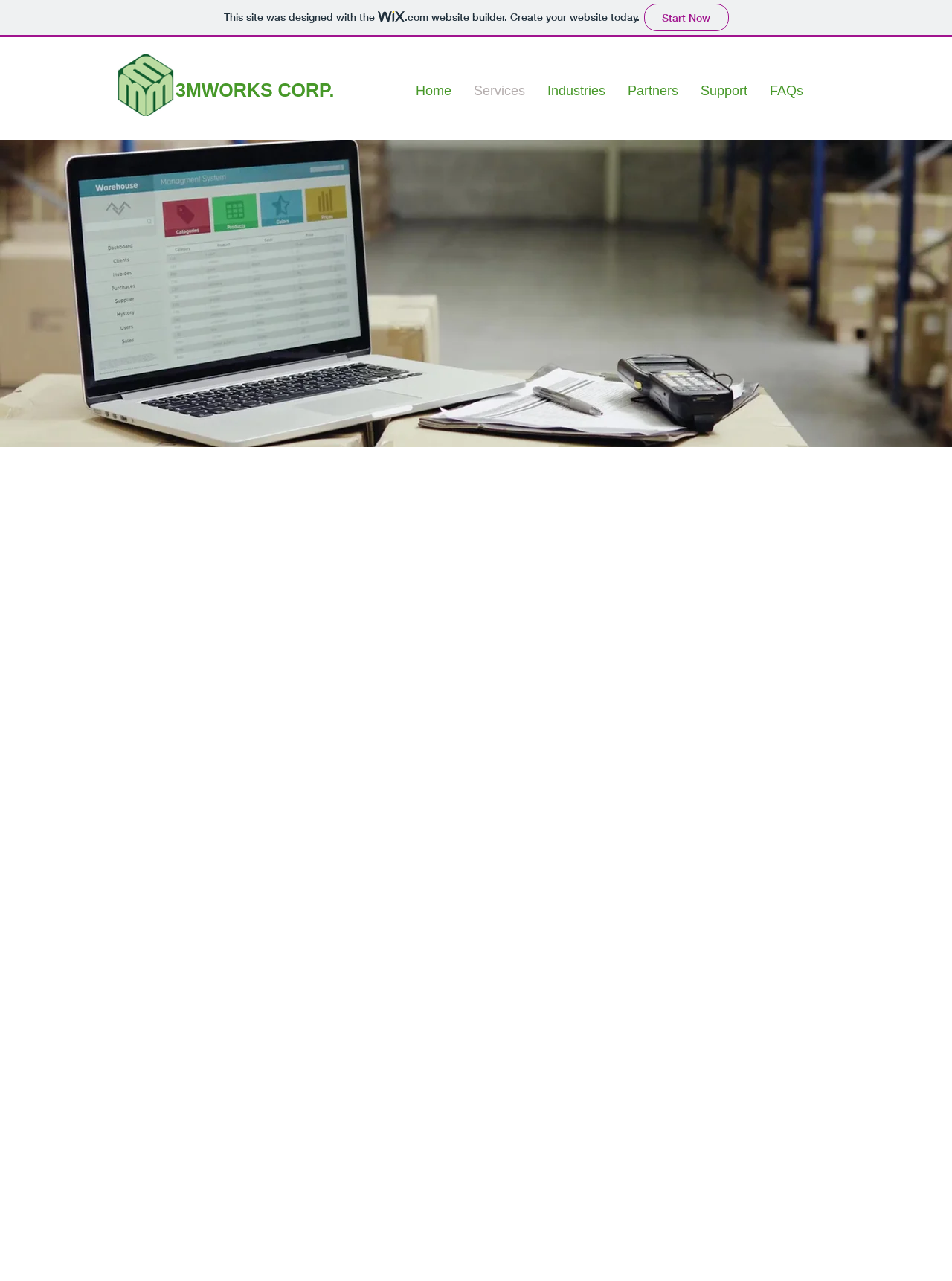Describe the webpage meticulously, covering all significant aspects.

The webpage is about the services offered by 3MWorks Corporation. At the top left corner, there is a link to create a website with Wix, accompanied by a small Wix logo. Below this, there is a 3MWorks logo. To the right of the logo, there is a navigation menu with links to different sections of the website, including Home, Services, Industries, Partners, Support, and FAQs.

The main content of the page is divided into three sections. The first section, titled "Services Offered", is located at the top center of the page. Below this, there is a paragraph of text describing the company's dedication to promoting the strategic importance of supply chain management in businesses. This text is accompanied by an image of a warehouse picker on the right side.

The second section, titled "Implementation and Consulting", is located below the first section. To the right of this section, there is another section titled "Facility and Logistics Management", which includes two paragraphs of text describing the company's facility and logistics management services. This section is accompanied by an image of a warehouse banner.

The third section, titled "Technology Development", is located at the bottom center of the page. This section includes a paragraph of text describing the company's technology development services. At the top right corner of the page, there is a social bar with links to the company's social media profiles.